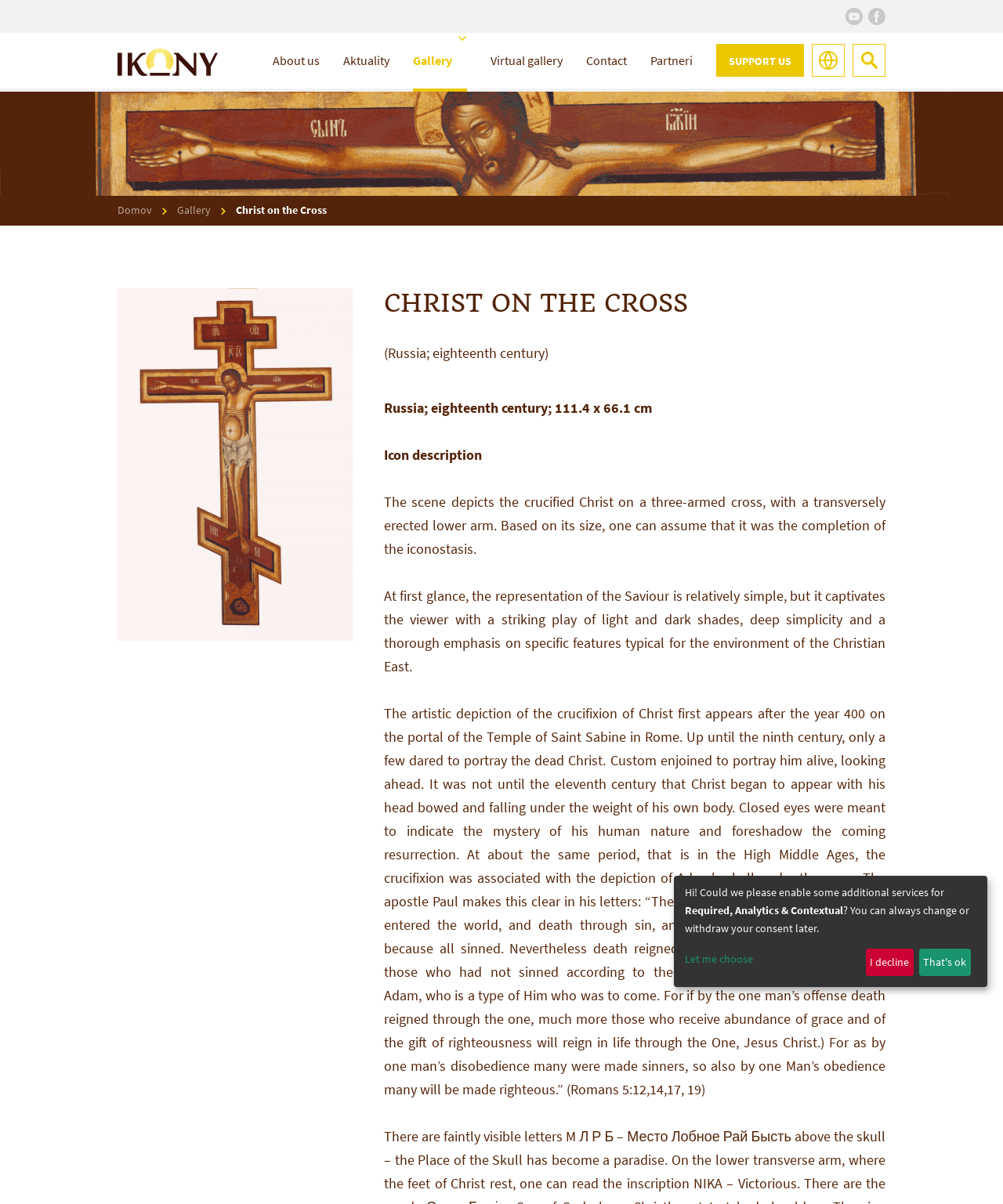What is the name of the organization mentioned on the page?
Please answer the question with a detailed and comprehensive explanation.

I determined the answer by looking at the top section of the page, where the organization's name is displayed as a link. The name of the organization is 'IKONY, o.z.'.